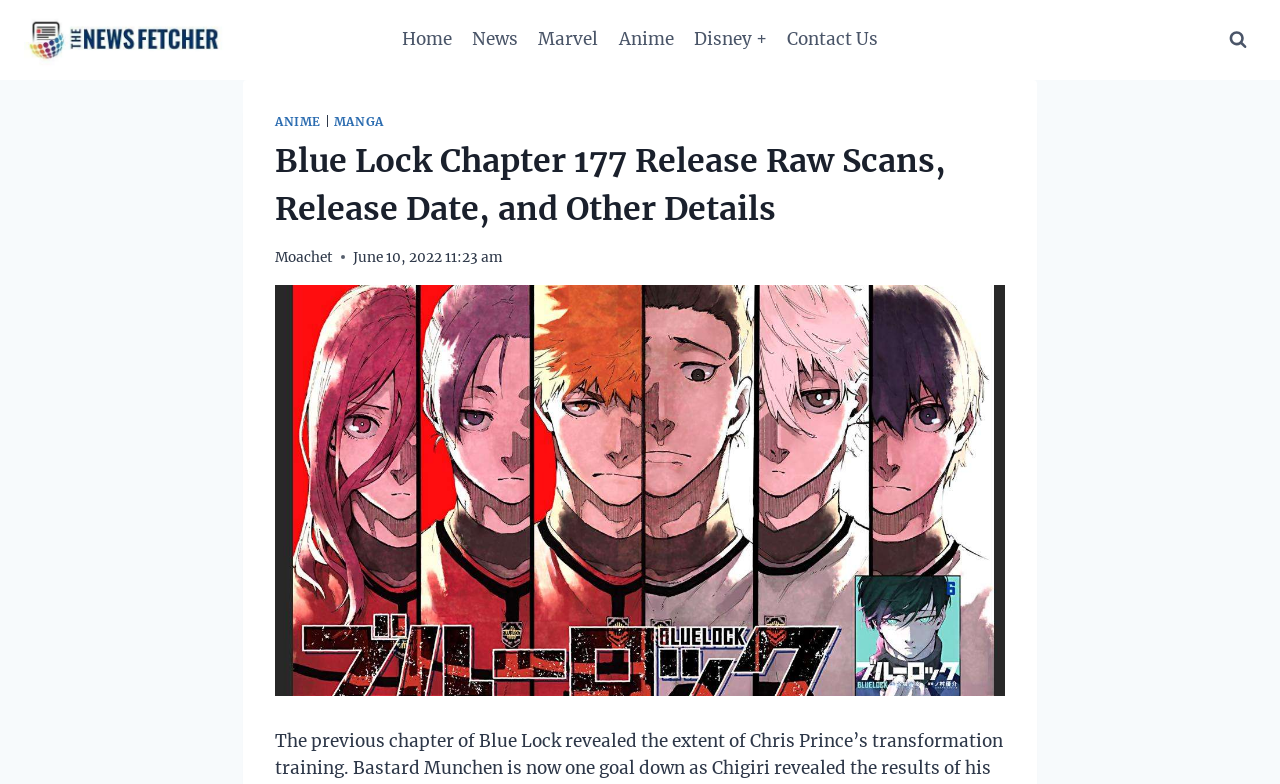Determine the bounding box coordinates of the region I should click to achieve the following instruction: "read ANIME news". Ensure the bounding box coordinates are four float numbers between 0 and 1, i.e., [left, top, right, bottom].

[0.215, 0.145, 0.251, 0.165]